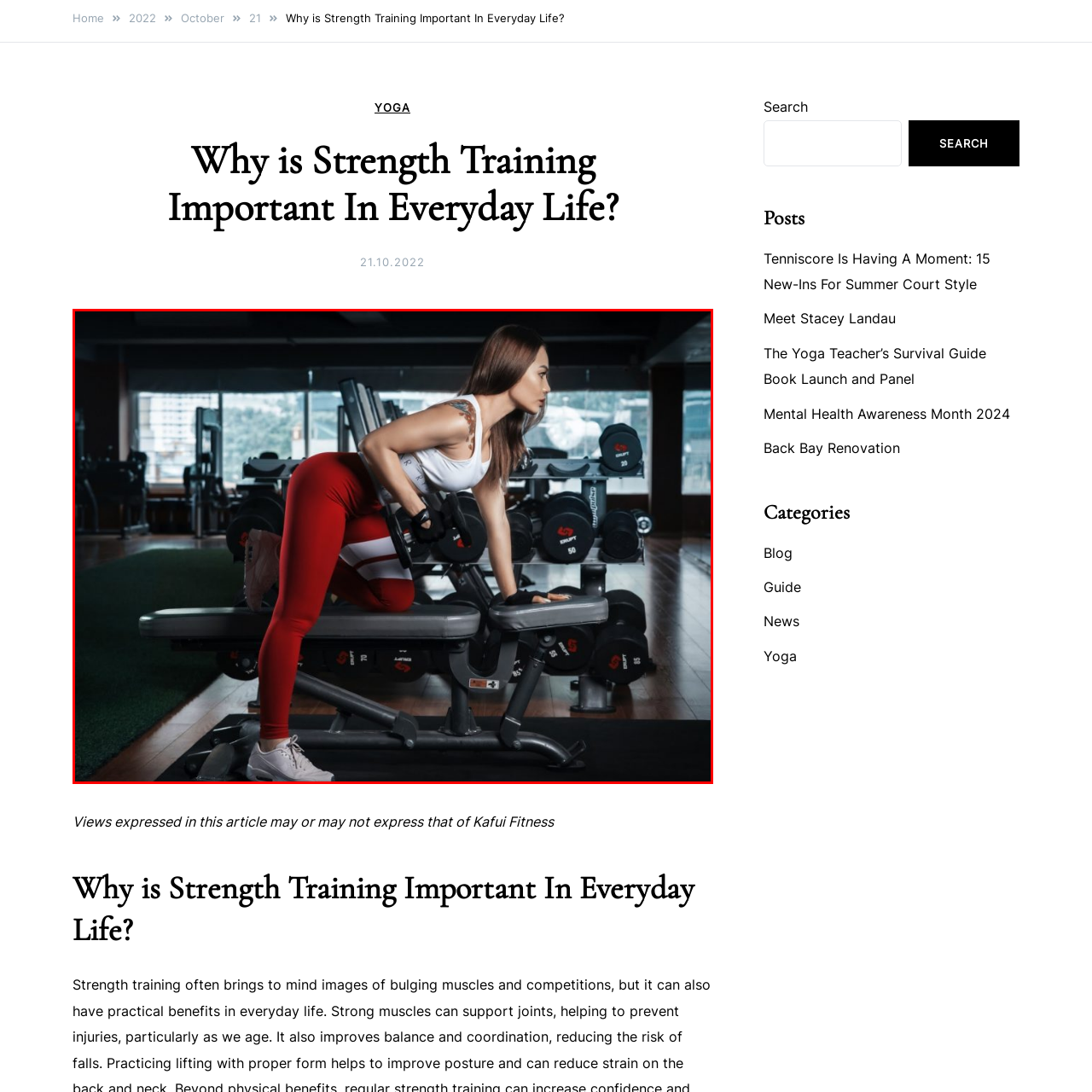Observe the image enclosed by the red box and thoroughly answer the subsequent question based on the visual details: What is the source of light in the gym?

According to the caption, natural light filters through the large windows in the gym, adding warmth to the scene and highlighting the woman's concentrated expression.